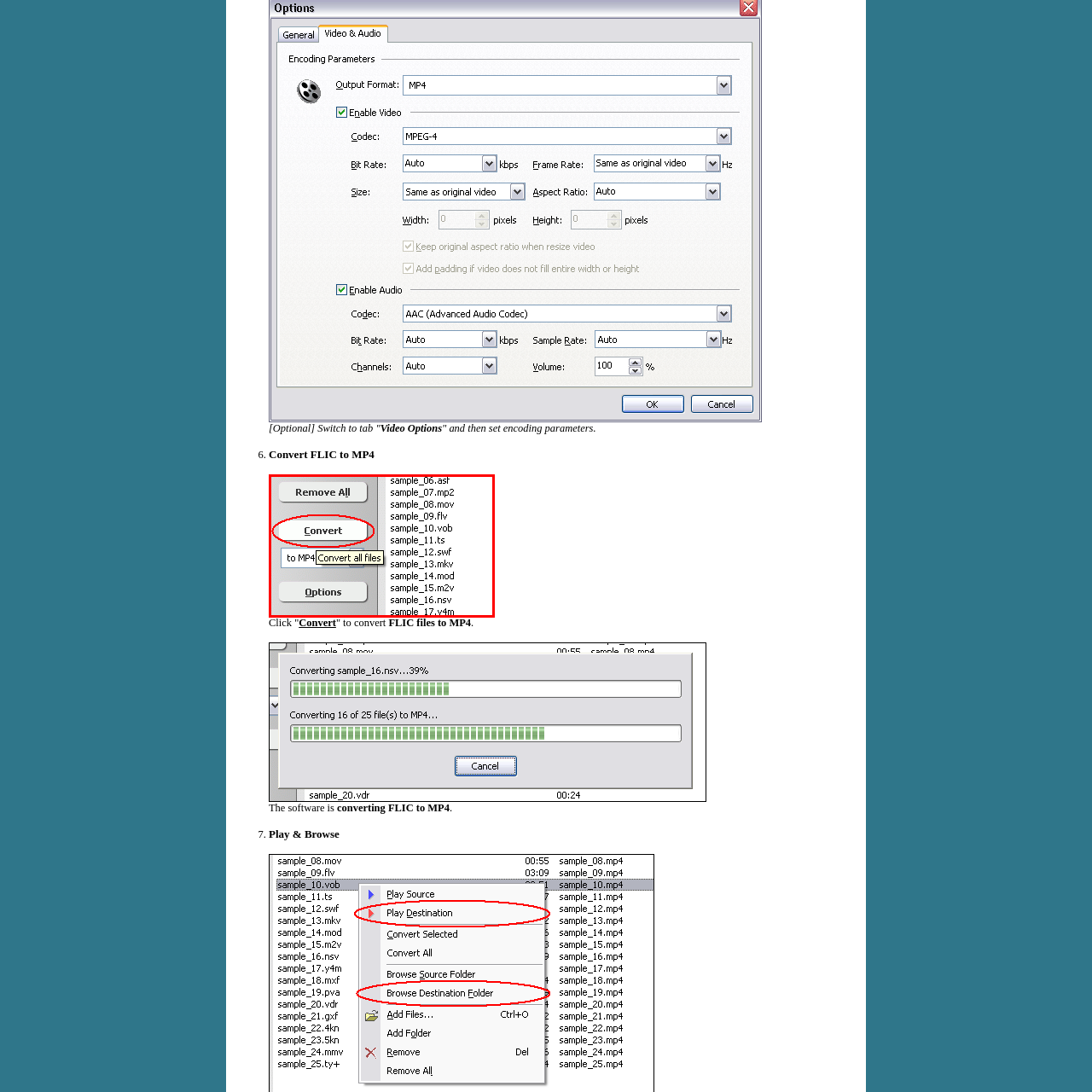Observe the image within the red-bordered area and respond to the following question in detail, making use of the visual information: What file format is the software application designed to convert files into?

The caption explicitly states that the software application is designed for converting various file formats into MP4, which is the target output format.